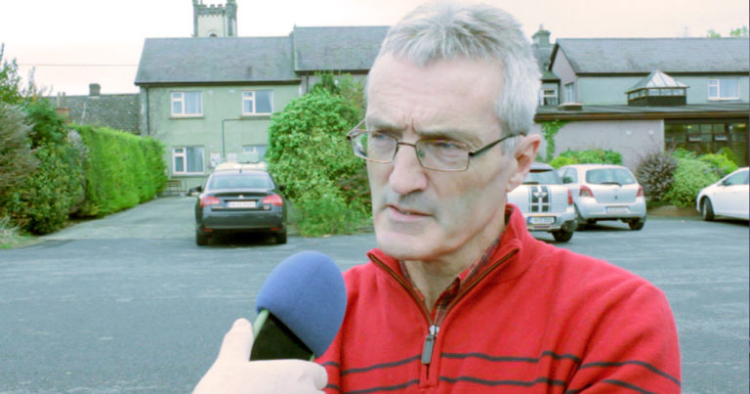Offer a detailed explanation of what is depicted in the image.

In this image, Colm Bonnar, the Carlow senior hurling manager, is seen engaged in an interview. Dressed in a red zip-up sweater with black stripes, he appears attentive and focused as he speaks into a microphone held by an interviewer. The background features a residential area with well-maintained greenery and parked cars, creating a casual yet professional atmosphere. This moment highlights Bonnar discussing the strength of the Galway hurling team, emphasizing their competitiveness despite the absence of key player Joe Canning. The setting and his expression suggest the importance of the upcoming matches and the preparation that goes into hurling competitions.